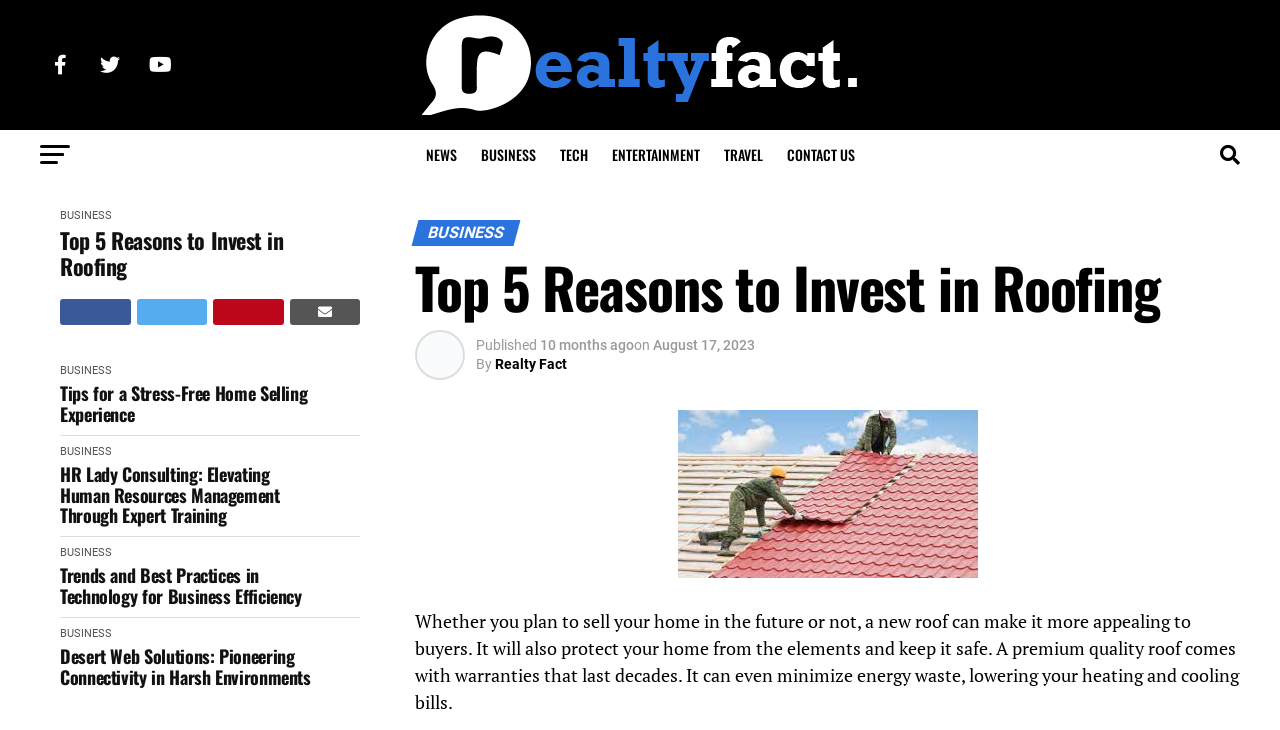What is the purpose of a premium quality roof?
Please provide a comprehensive answer based on the information in the image.

I found the answer in the static text element that describes the benefits of a premium quality roof. The text states that such a roof 'can even minimize energy waste, lowering your heating and cooling bills', indicating that one of its purposes is to reduce energy waste.